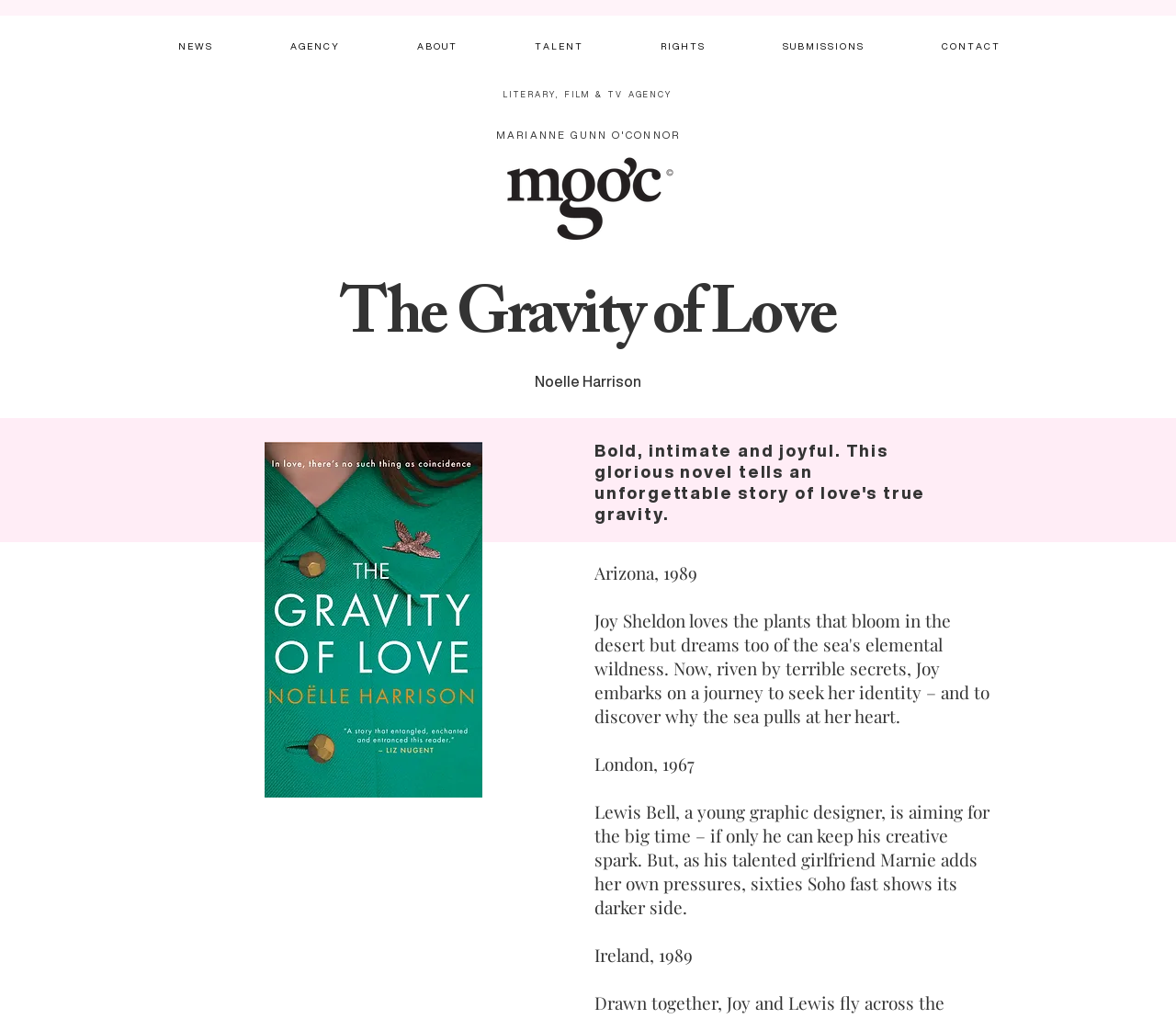Analyze the image and answer the question with as much detail as possible: 
What is the title of the novel?

The answer can be found by looking at the heading element with the text 'The Gravity of Love' which is likely to be the title of the novel.